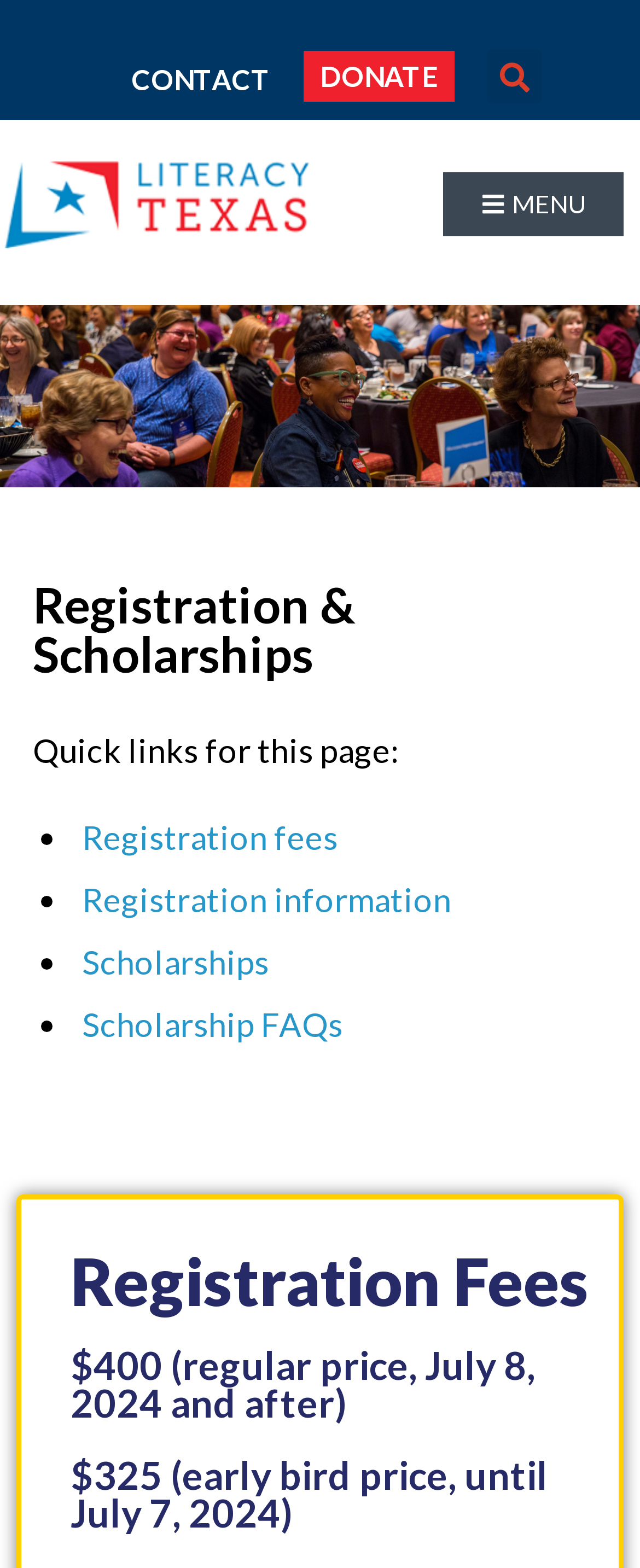Please find the bounding box coordinates in the format (top-left x, top-left y, bottom-right x, bottom-right y) for the given element description. Ensure the coordinates are floating point numbers between 0 and 1. Description: About Dr. Neeraj Singh

None